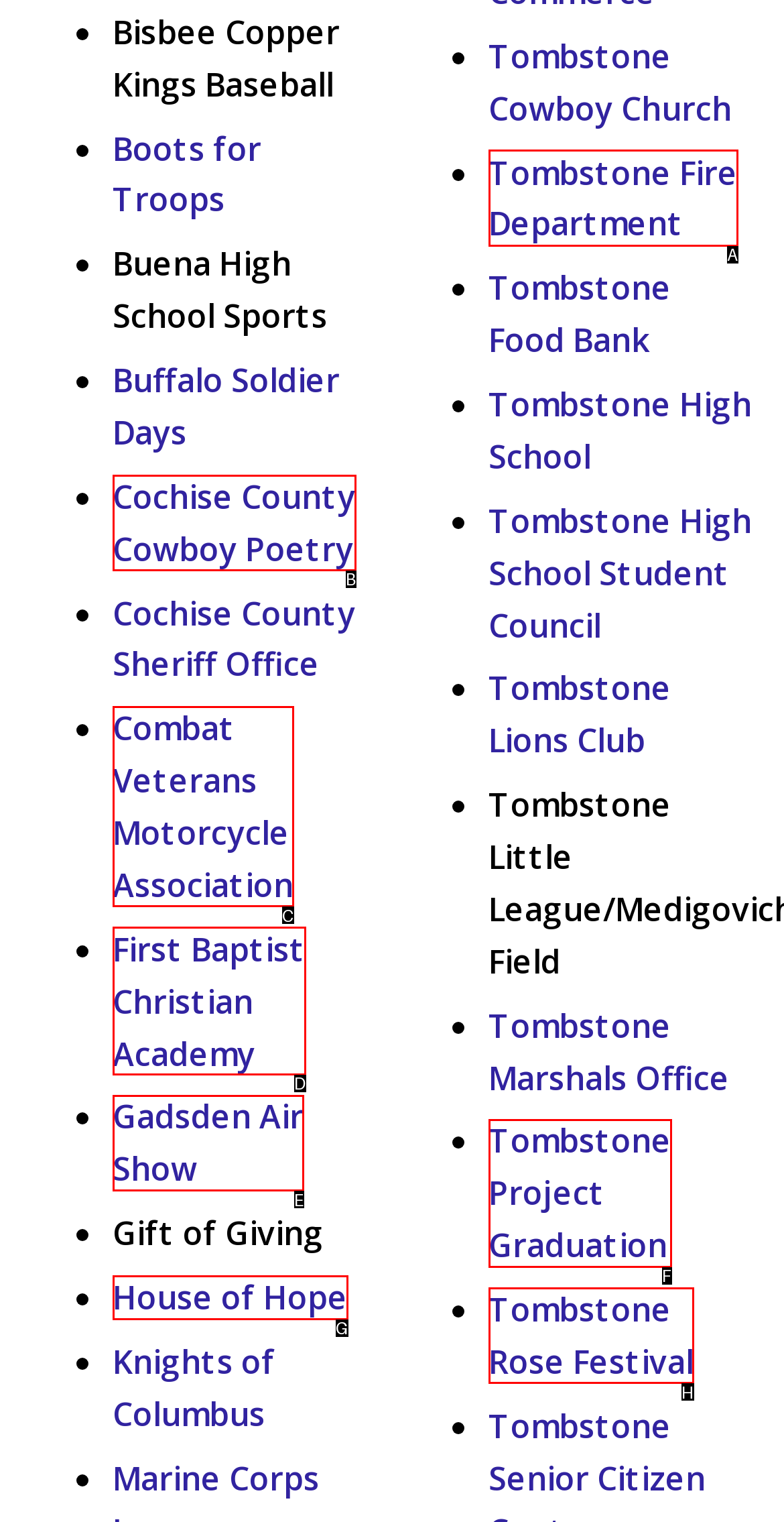Select the appropriate bounding box to fulfill the task: Visit the Yoga page Respond with the corresponding letter from the choices provided.

None